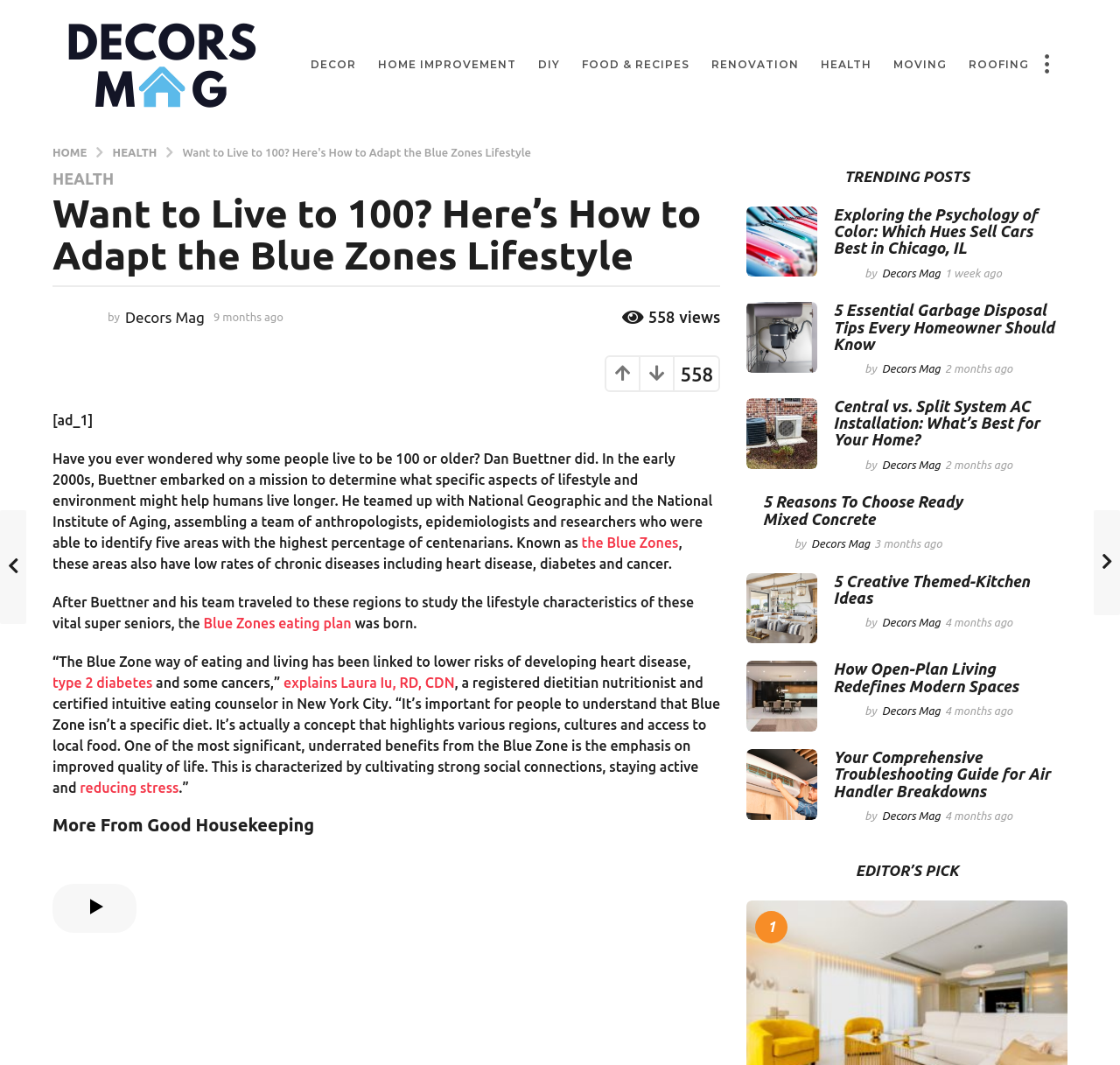Determine the coordinates of the bounding box that should be clicked to complete the instruction: "Watch the video". The coordinates should be represented by four float numbers between 0 and 1: [left, top, right, bottom].

[0.047, 0.83, 0.122, 0.876]